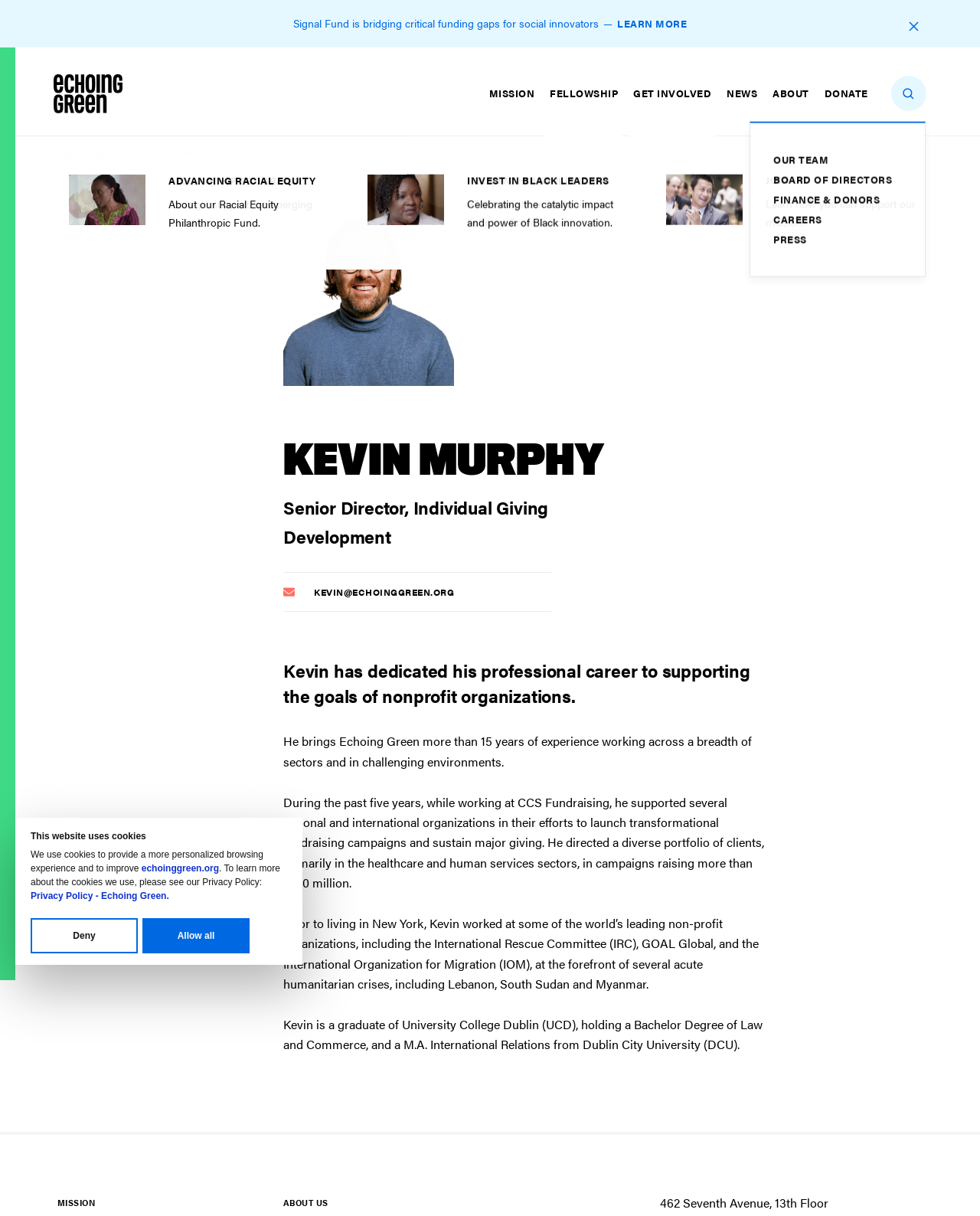Locate the UI element described as follows: "MISSIONFELLOWSHIPGET INVOLVEDNEWSABOUTDONATE". Return the bounding box coordinates as four float numbers between 0 and 1 in the order [left, top, right, bottom].

[0.499, 0.068, 0.886, 0.085]